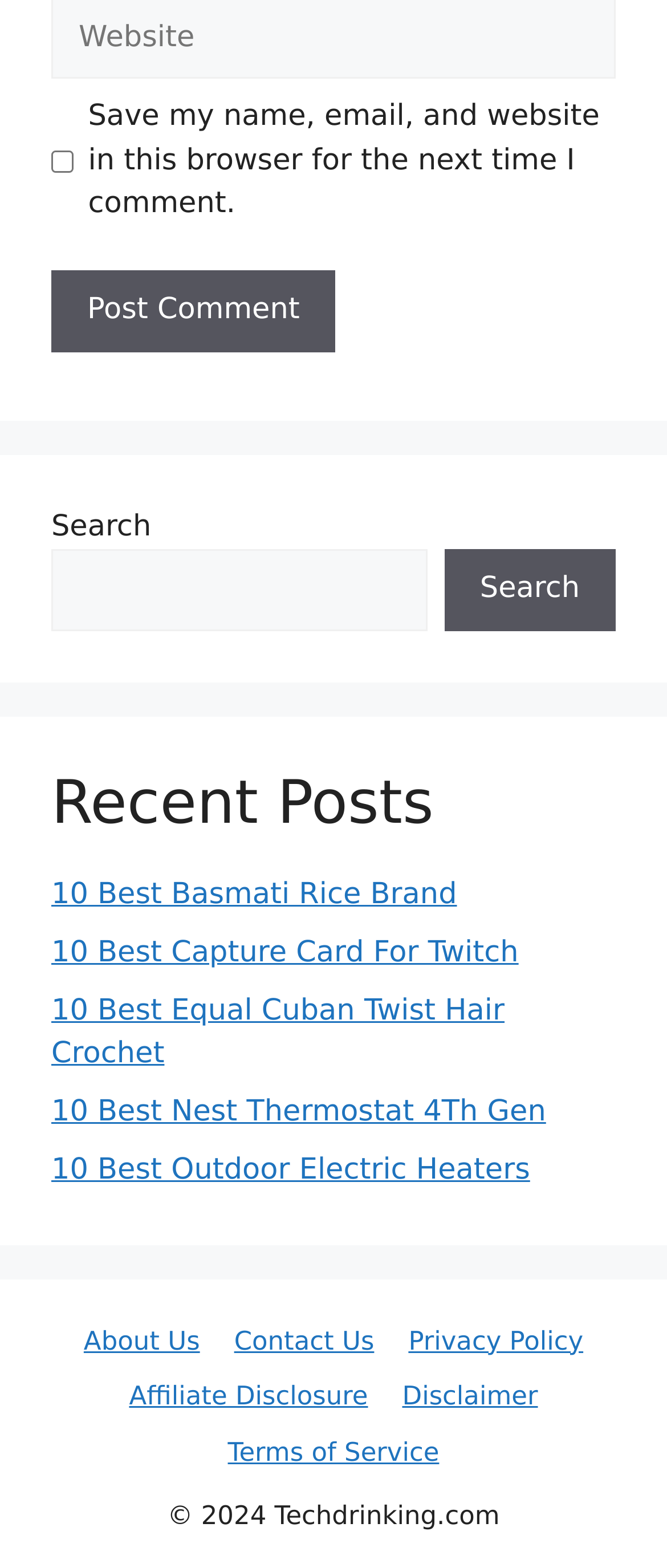Pinpoint the bounding box coordinates of the element you need to click to execute the following instruction: "Check the checkbox to save comment information". The bounding box should be represented by four float numbers between 0 and 1, in the format [left, top, right, bottom].

[0.077, 0.096, 0.11, 0.11]